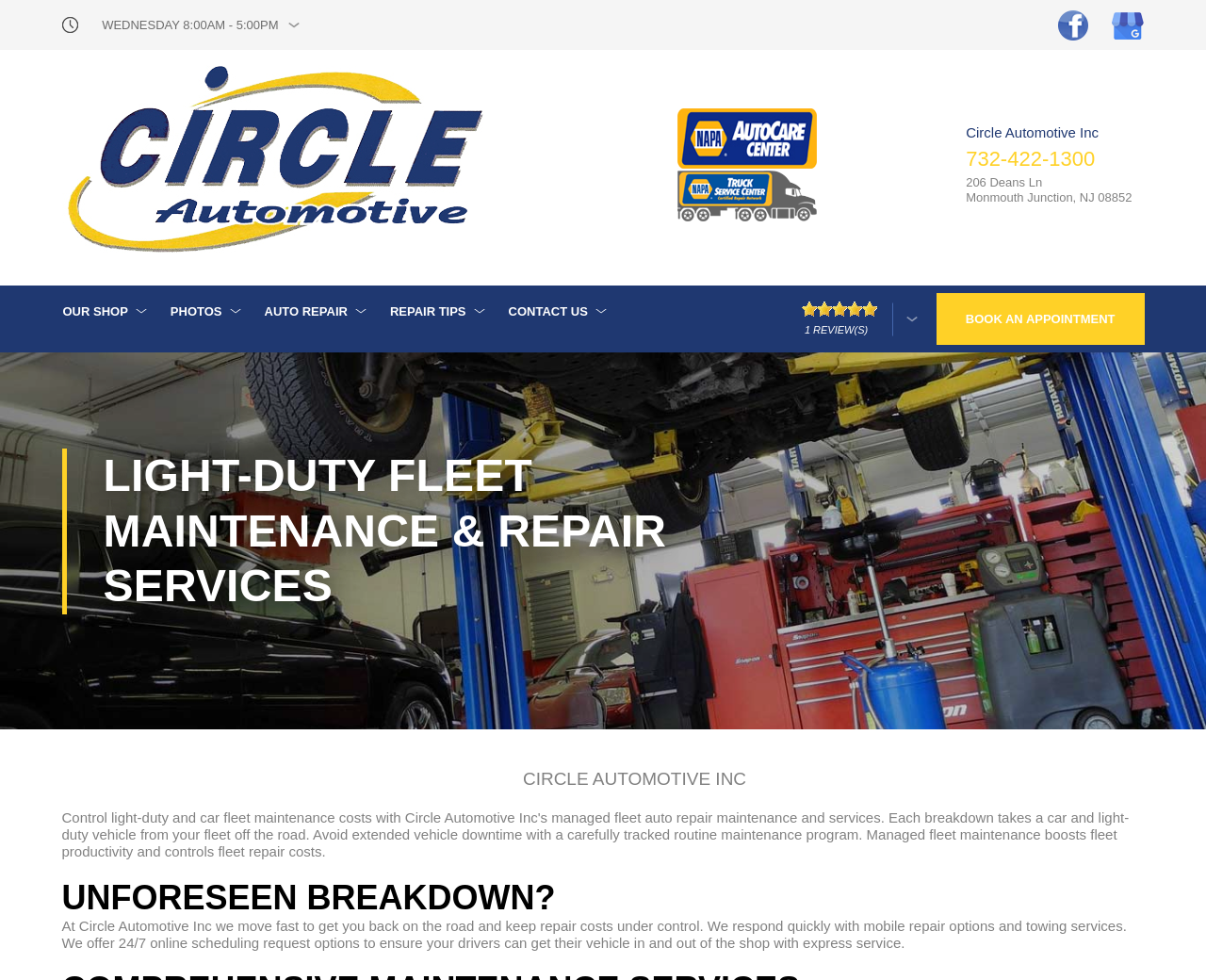Identify the bounding box coordinates for the UI element described as: "AUTO REPAIR". The coordinates should be provided as four floats between 0 and 1: [left, top, right, bottom].

[0.207, 0.291, 0.312, 0.345]